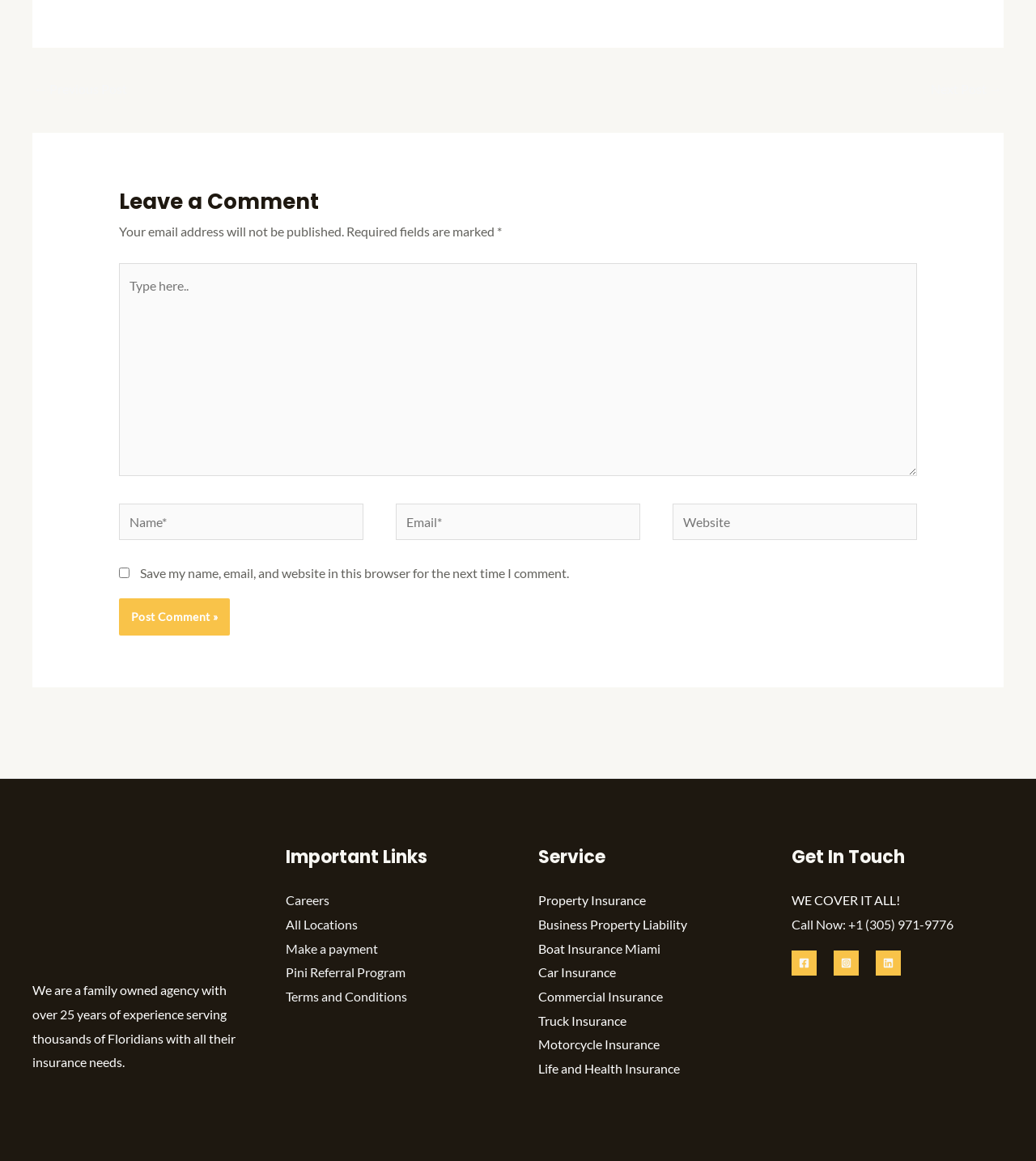Pinpoint the bounding box coordinates of the area that must be clicked to complete this instruction: "Enter your name".

[0.114, 0.437, 0.15, 0.45]